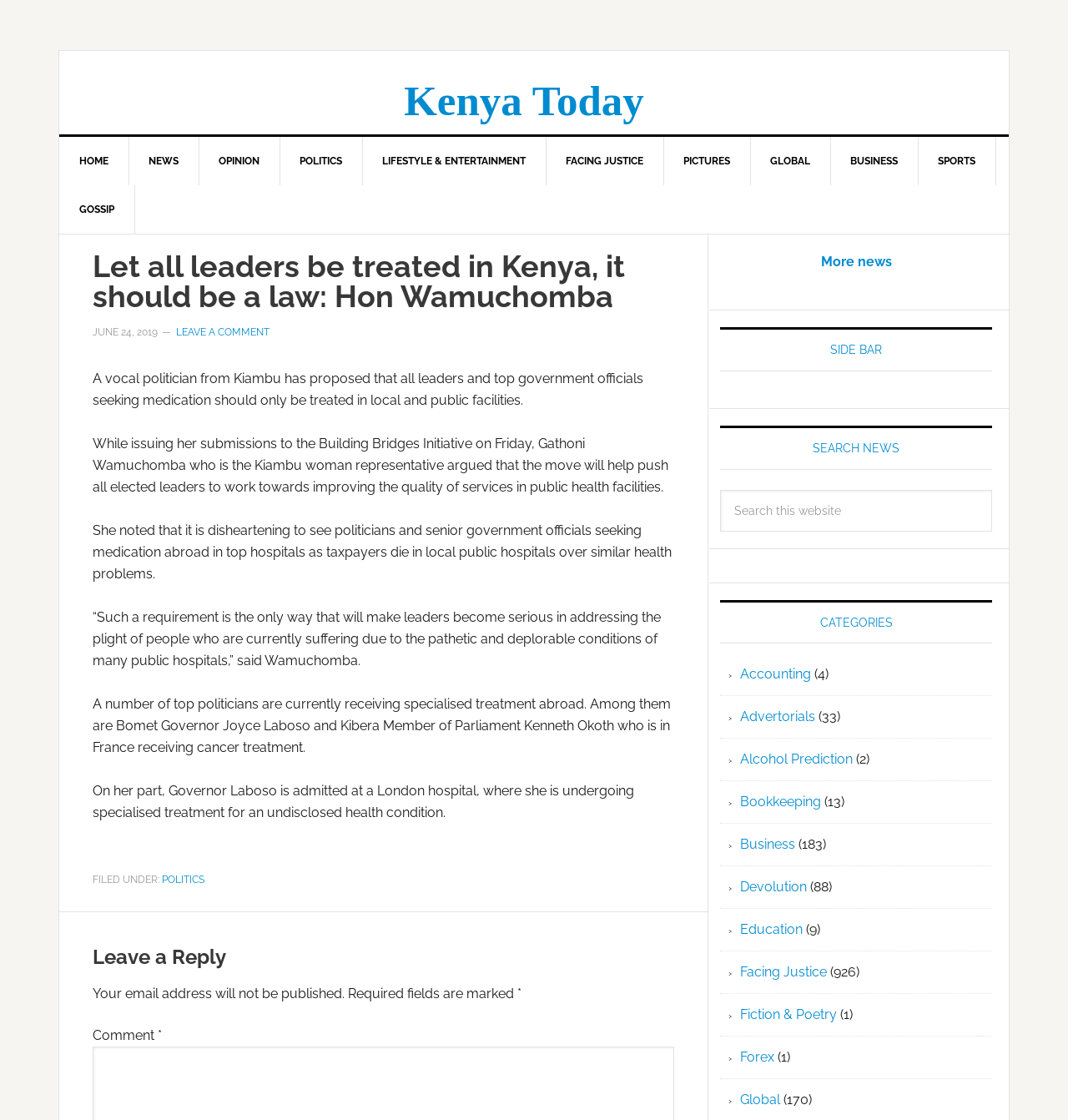Based on what you see in the screenshot, provide a thorough answer to this question: How many categories are listed in the sidebar?

The sidebar lists categories such as Accounting, Advertorials, Alcohol Prediction, Bookkeeping, Business, Devolution, Education, Facing Justice, Fiction & Poetry, Forex, and Global, which totals to 15 categories.